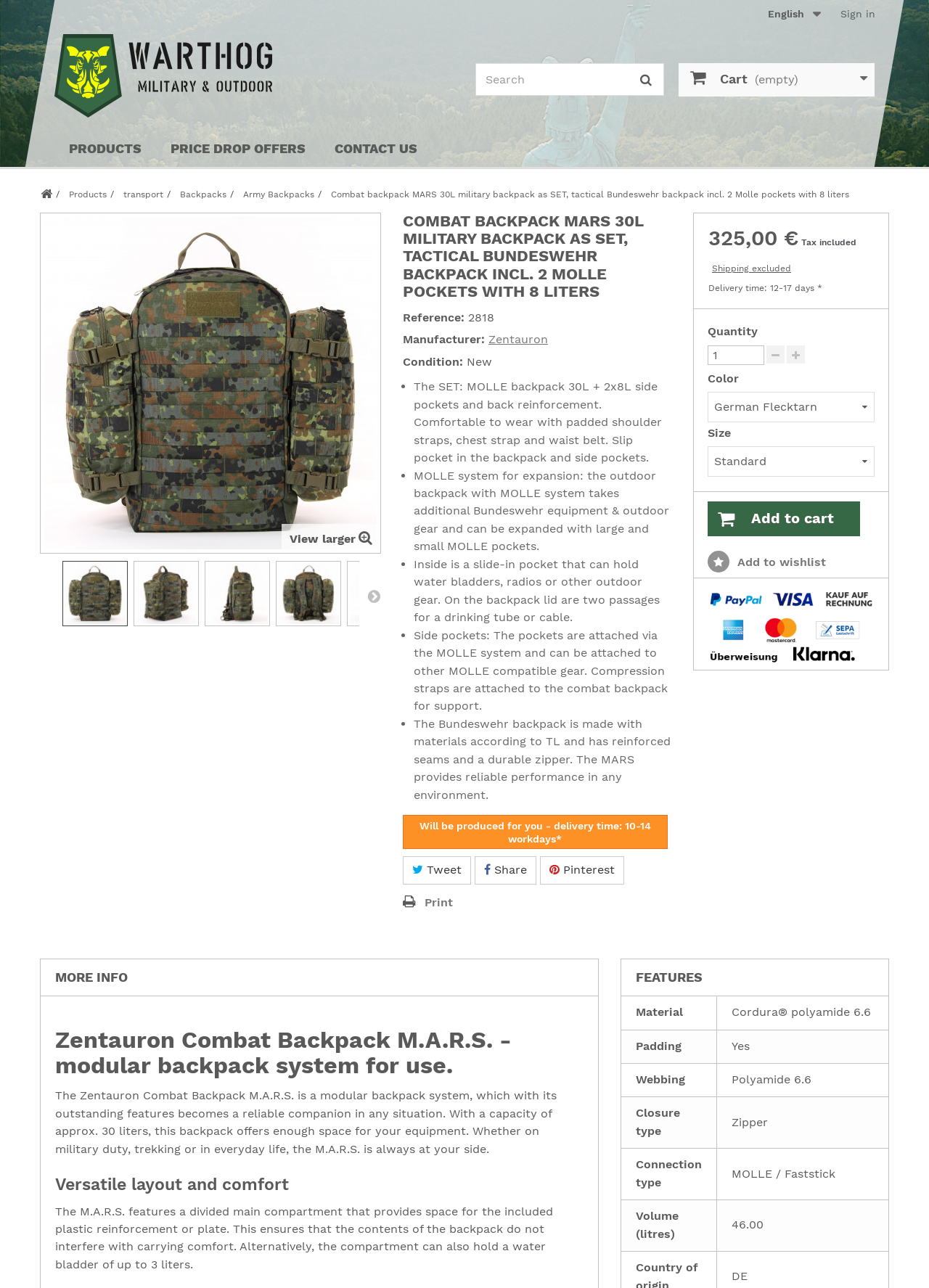Identify the title of the webpage and provide its text content.

COMBAT BACKPACK MARS 30L MILITARY BACKPACK AS SET, TACTICAL BUNDESWEHR BACKPACK INCL. 2 MOLLE POCKETS WITH 8 LITERS